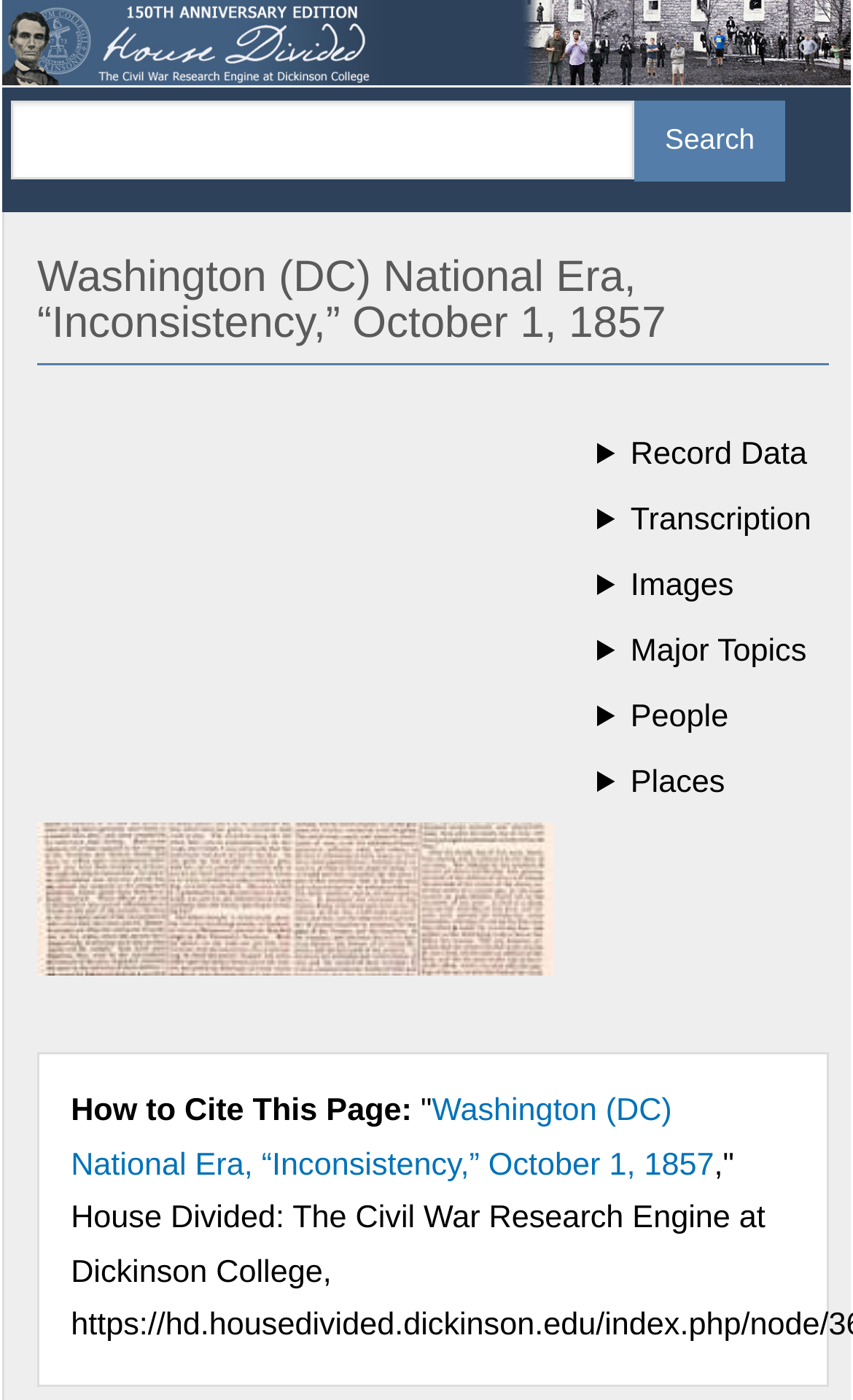Respond to the following query with just one word or a short phrase: 
How many buttons are there in the 'Details' section?

5